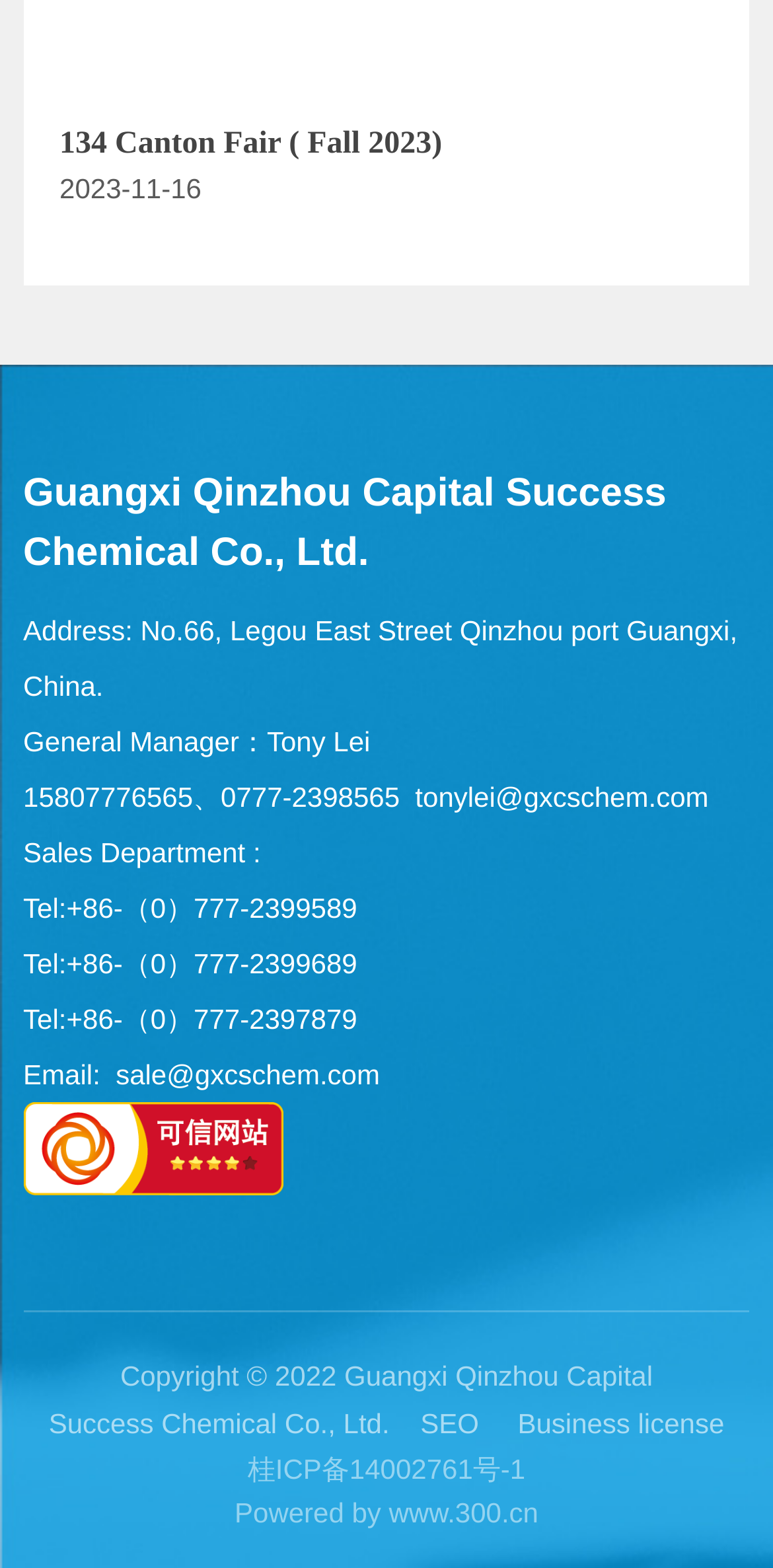Pinpoint the bounding box coordinates of the clickable element to carry out the following instruction: "Call the phone number 15807776565."

[0.03, 0.498, 0.25, 0.518]